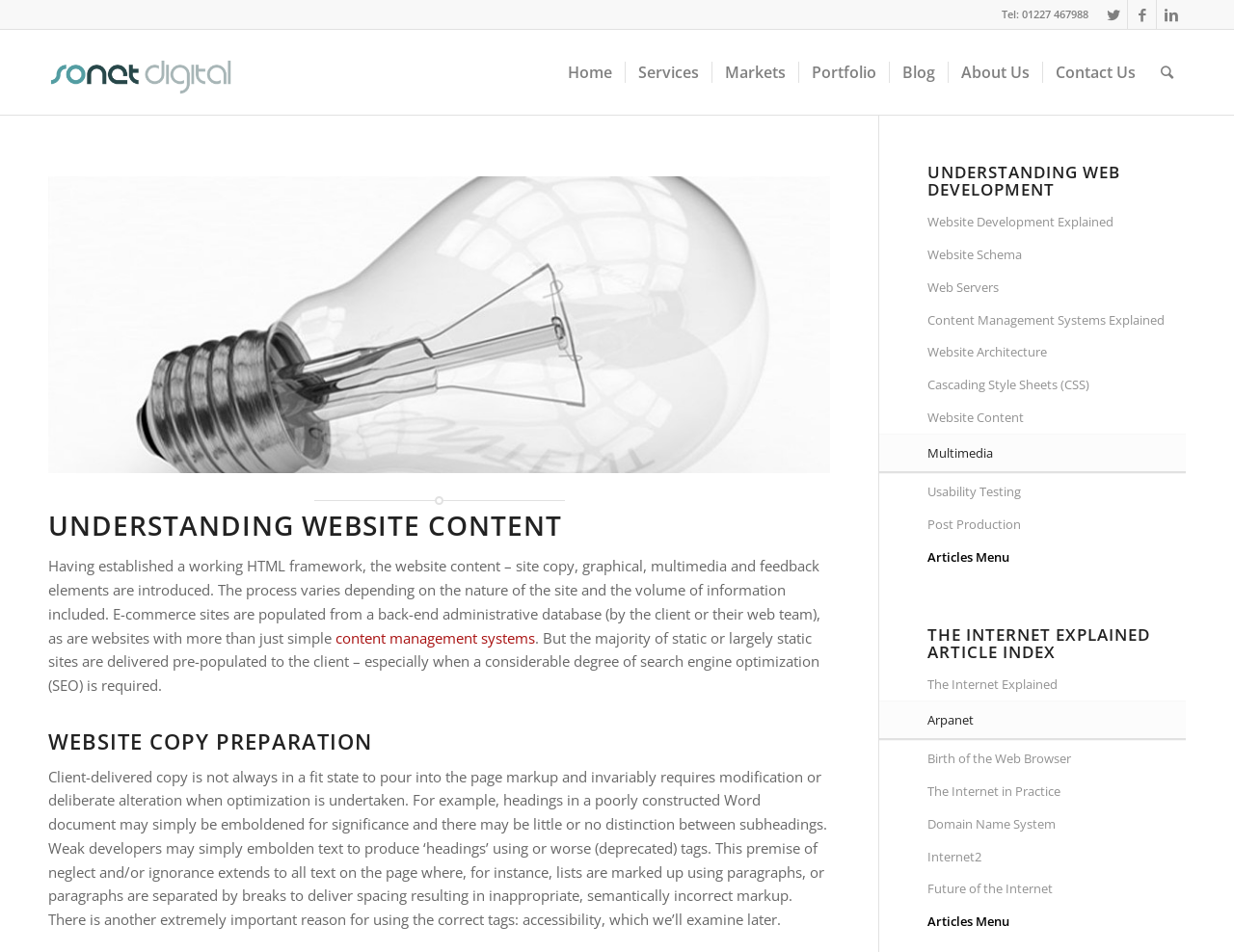Locate the bounding box coordinates of the element you need to click to accomplish the task described by this instruction: "Click the 'Website Content' link".

[0.752, 0.422, 0.961, 0.456]